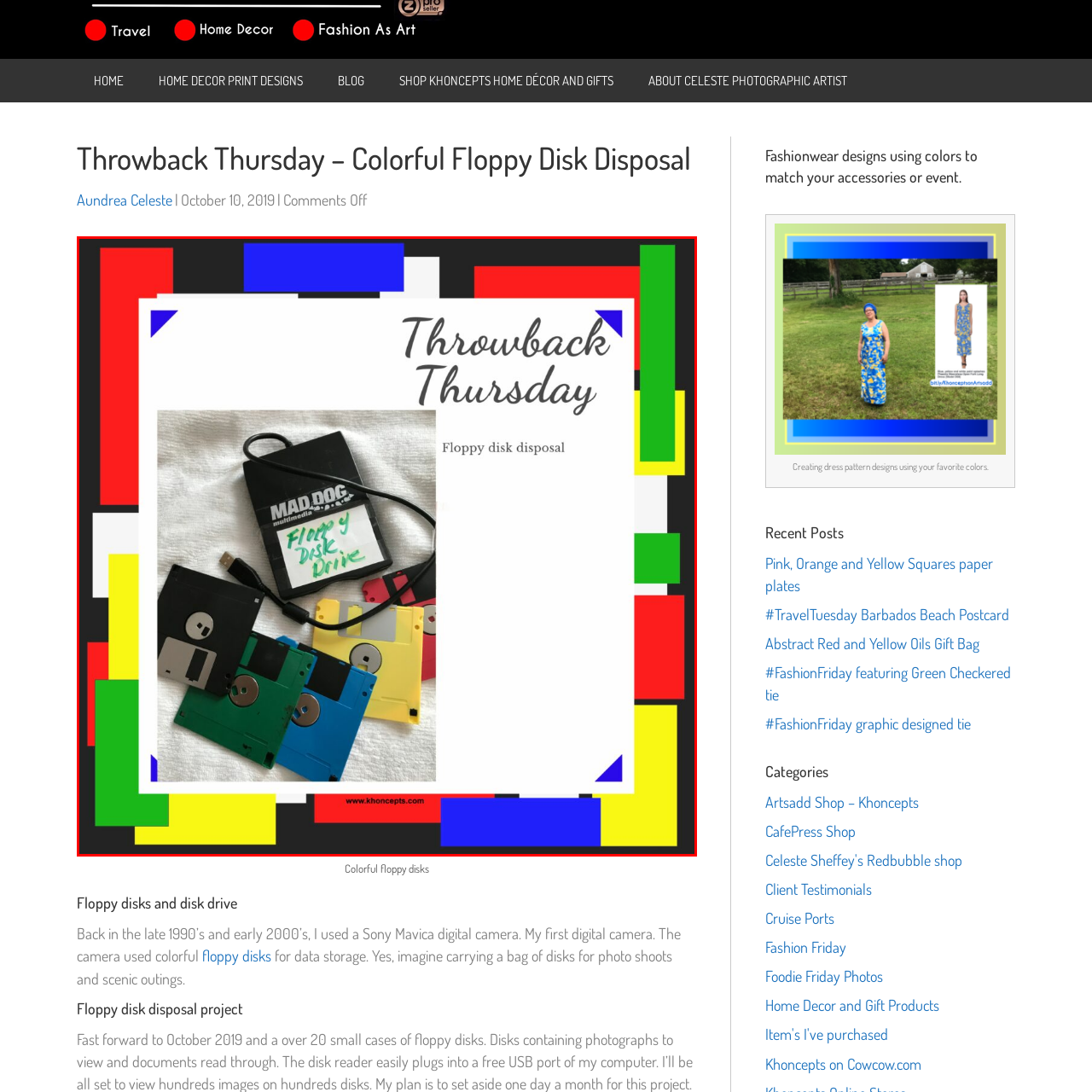Explain in detail what is shown in the red-bordered image.

The image captures a nostalgic scene for "Throwback Thursday," showcasing a collection of colorful floppy disks in various hues including green, blue, yellow, and black. At the center of the image is a black floppy disk drive with a handwritten note on the top that reads "Floppy Disk Drive," hinting at its purpose. The disks are arranged in a casual manner, emphasizing their vintage charm, as they rest atop a textured surface. This evocative display highlights the transition from traditional data storage methods to modern technology, making it a fitting tribute to past computing methods. The colorful border adds a playful touch, enhancing the overall retro aesthetic.